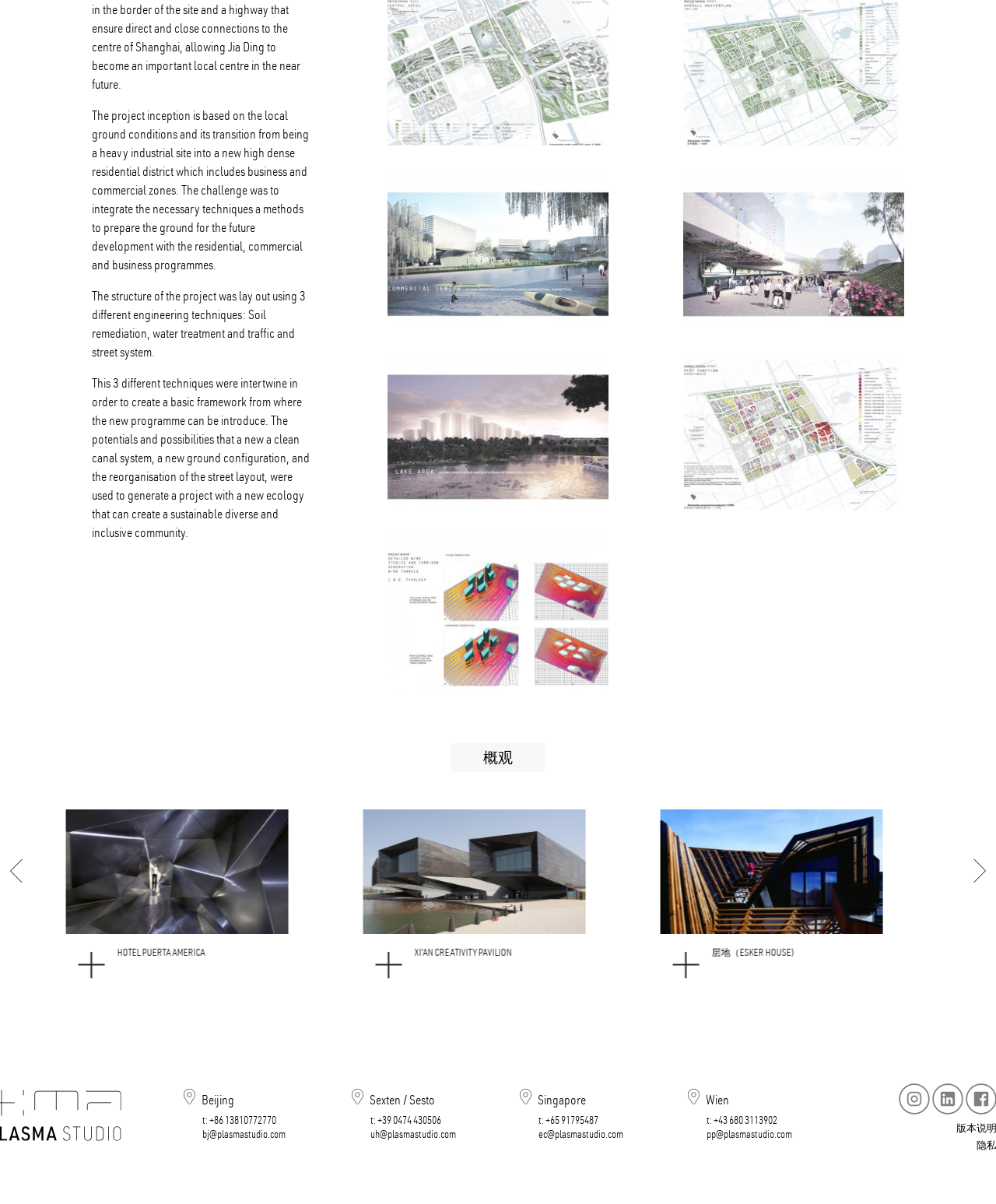How many engineering techniques were used in the project?
Answer with a single word or short phrase according to what you see in the image.

3